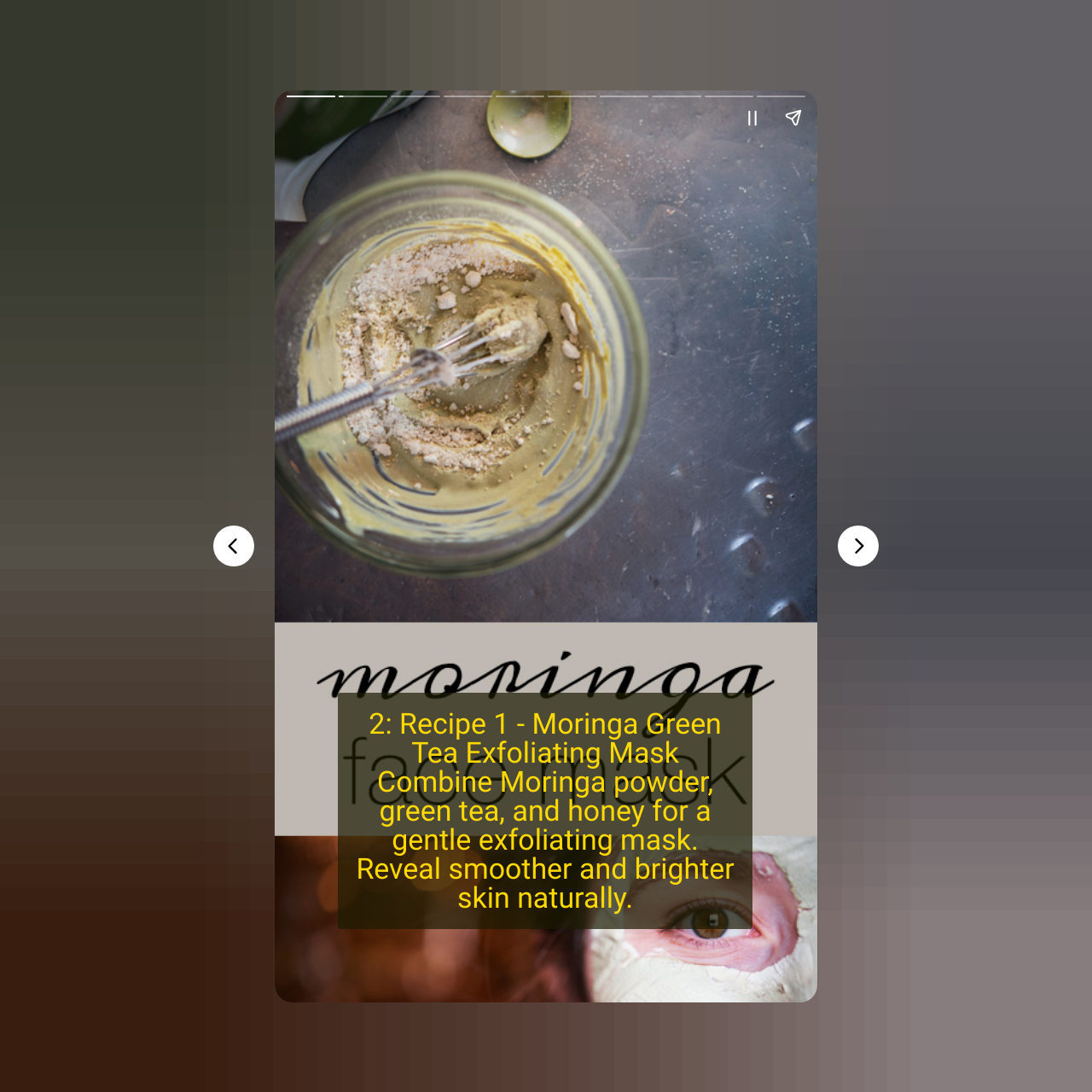Give a comprehensive overview of the webpage, including key elements.

The webpage is about two Moringa tea face mask recipes. At the top, there is a heading that describes the first recipe, "Moringa Green Tea Exfoliating Mask", which combines Moringa powder, green tea, and honey for a gentle exfoliating mask to reveal smoother and brighter skin naturally. 

Below the heading, there is a large canvas that spans the entire width of the page. On the left side of the page, there are two buttons, "Previous page" and "Next page", which are positioned vertically, with the "Previous page" button above the "Next page" button.

On the top-right side of the page, there are two buttons, "Pause story" and "Share story", which are positioned horizontally, with the "Pause story" button to the left of the "Share story" button. 

There are no images on the page. The overall content is focused on the two Moringa tea face mask recipes, with the first recipe being described in detail at the top of the page.